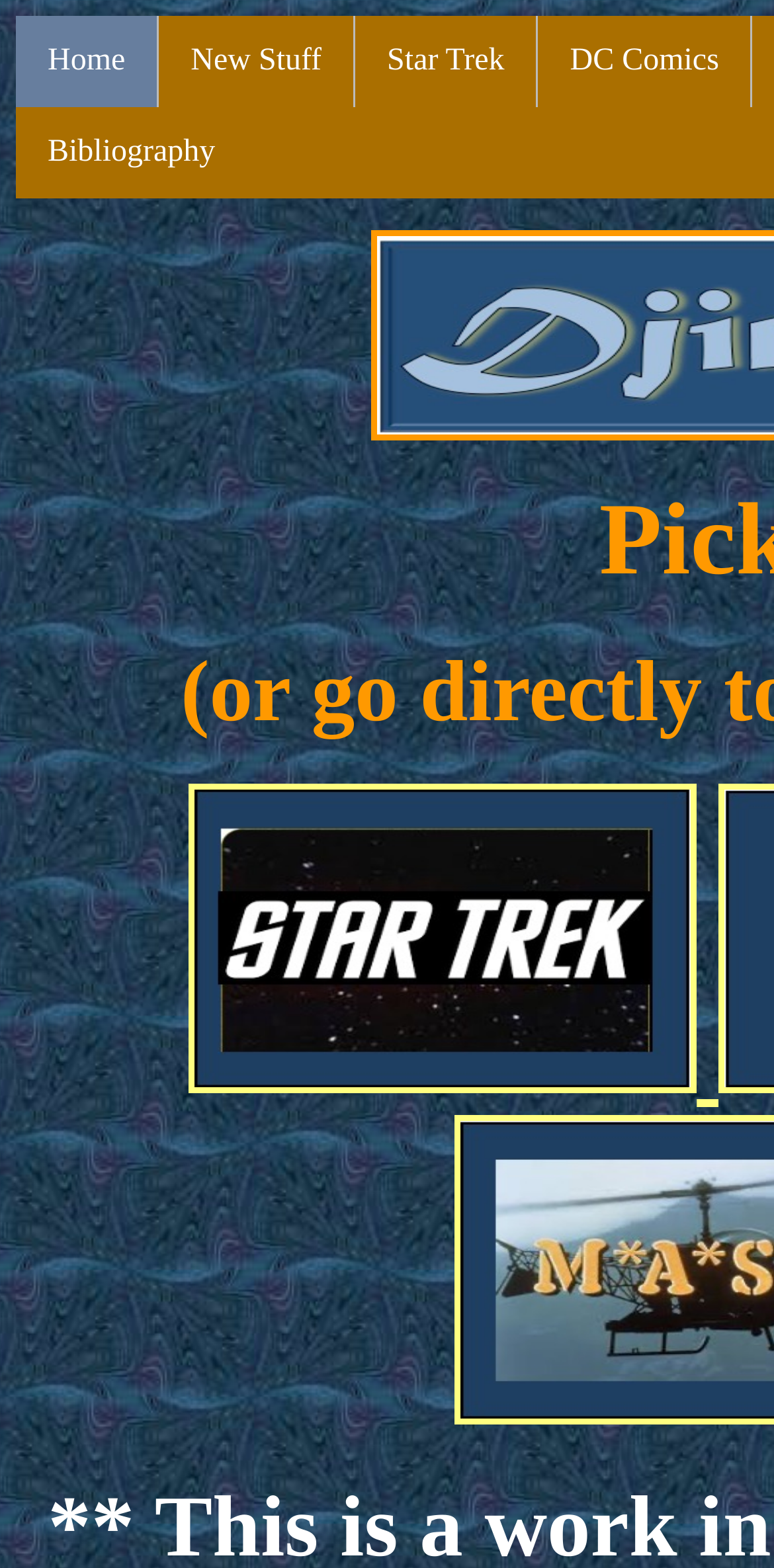Is there a bibliography section?
Provide a thorough and detailed answer to the question.

I found a link element with the text 'Bibliography', which implies that there is a section on the webpage dedicated to bibliography.